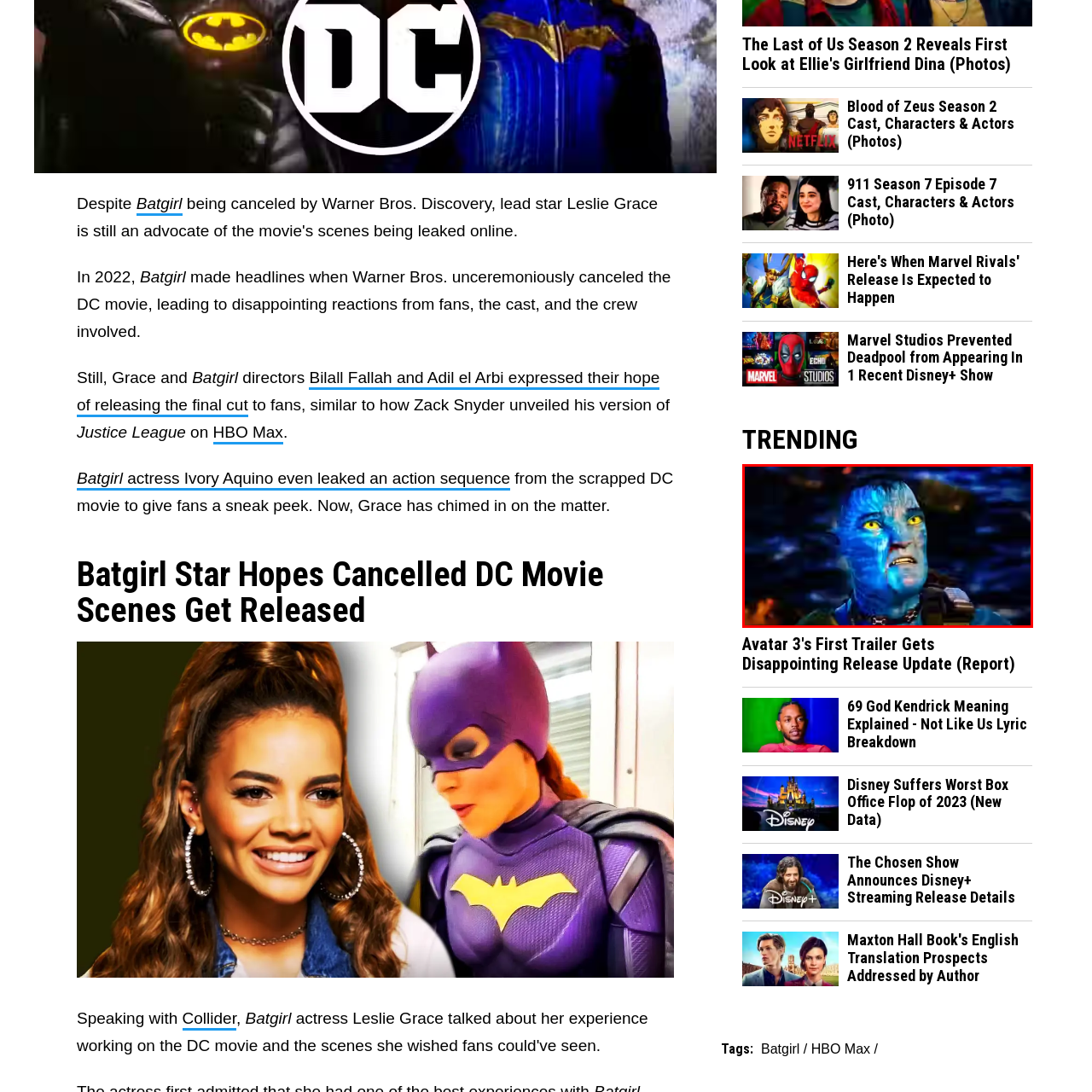Generate an elaborate caption for the image highlighted within the red boundary.

This image features a character from the "Avatar" franchise, known for their distinctive blue skin and striking yellow eyes. The scene captures a moment of intense emotion or surprise, emphasizing the character's expressive facial features against a backdrop of vibrant colors, likely representing the lush and otherworldly environment of Pandora. This character likely plays a significant role in the story, contributing to the film's themes of connection with nature and the struggle against external threats. The visual style showcases intricate details, characteristic of the franchise's commitment to stunning animation and world-building.